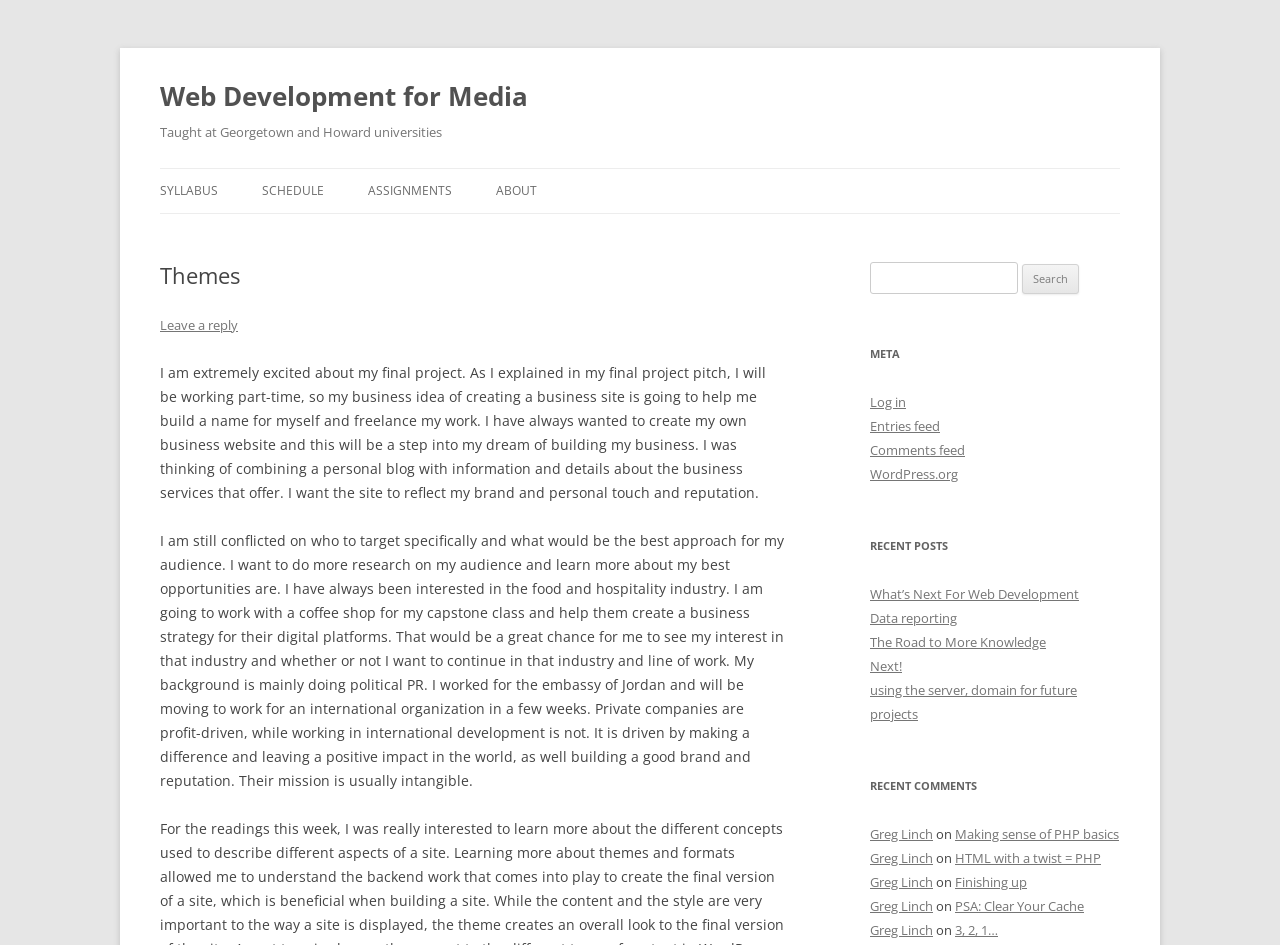How many links are there in the 'META' section?
Please ensure your answer to the question is detailed and covers all necessary aspects.

In the 'META' section, there are five links: 'Log in', 'Entries feed', 'Comments feed', 'WordPress.org', and 'Search for:'.